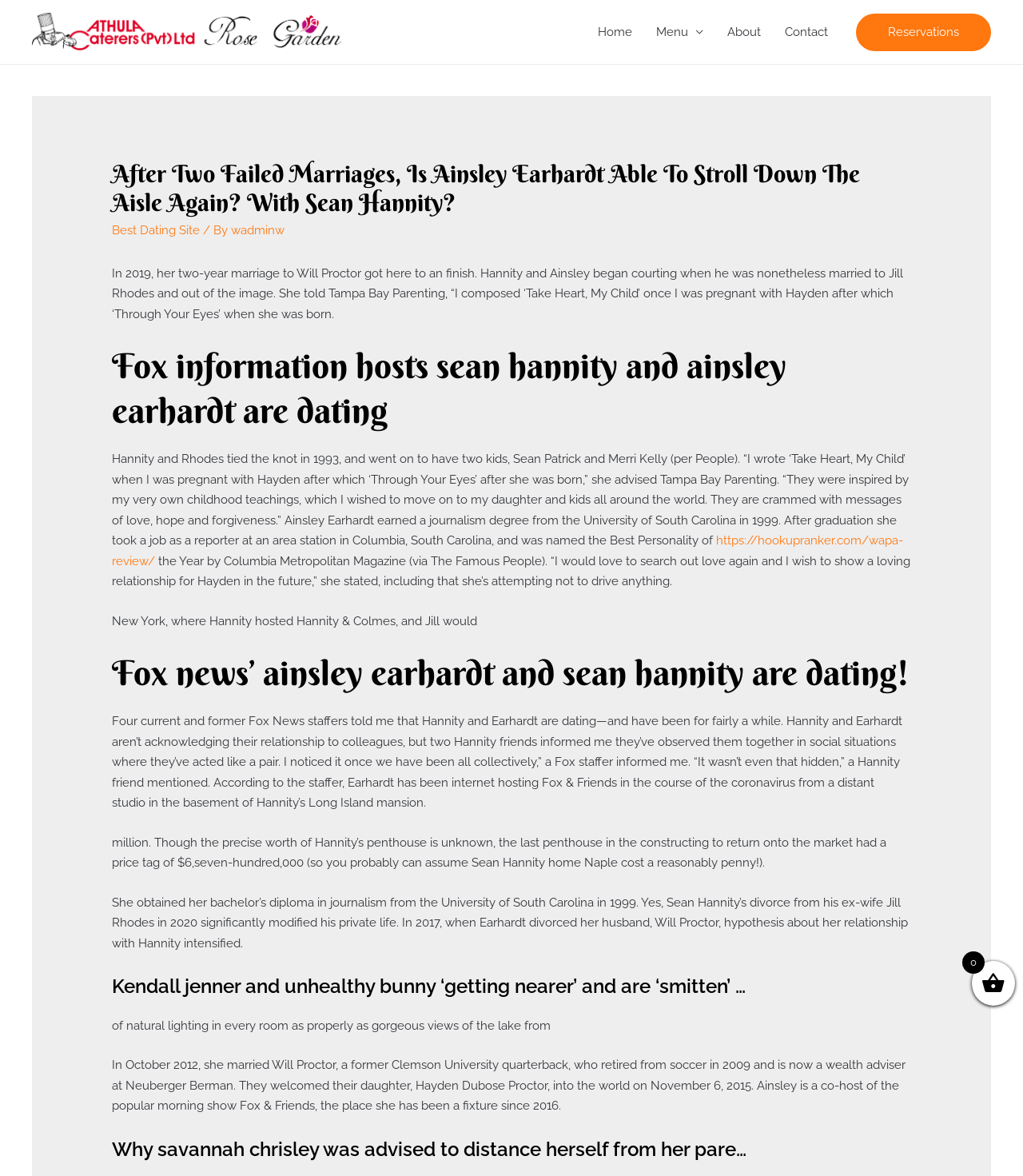Locate the bounding box coordinates of the area you need to click to fulfill this instruction: 'Click on the 'Contact' link in the site navigation'. The coordinates must be in the form of four float numbers ranging from 0 to 1: [left, top, right, bottom].

[0.755, 0.0, 0.821, 0.054]